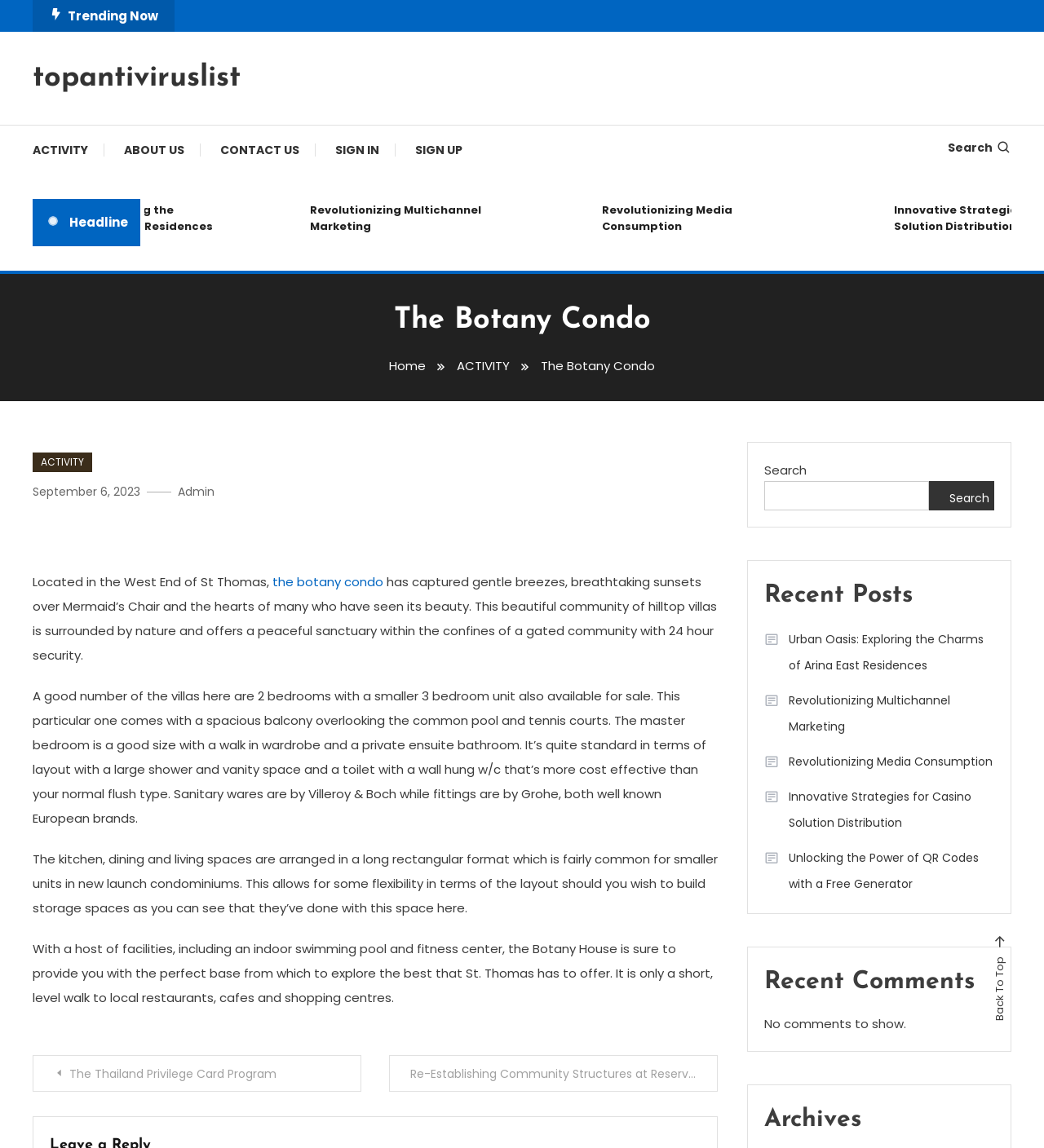What is the purpose of the 'Search' function?
Using the image, give a concise answer in the form of a single word or short phrase.

To search the website